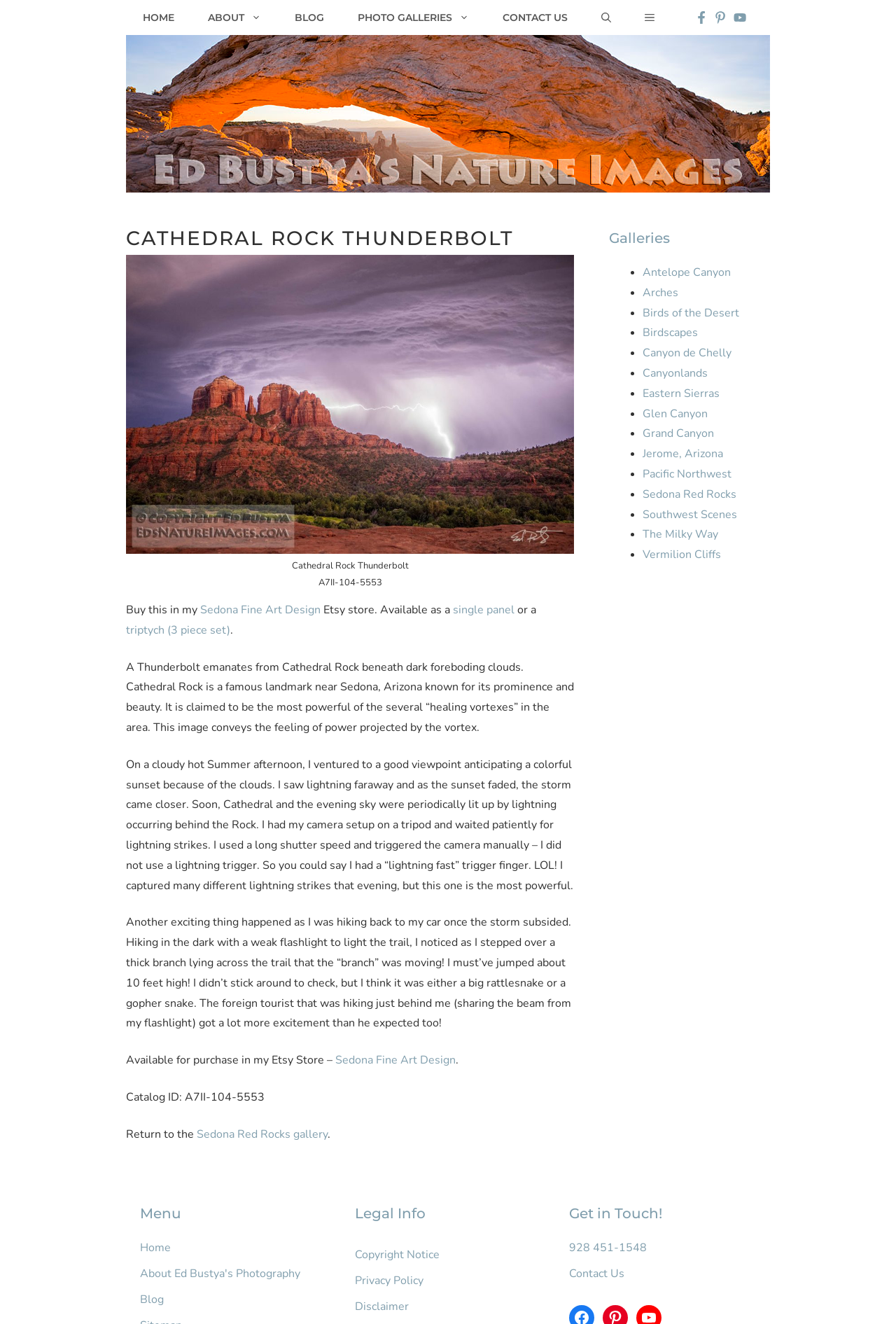What is the name of the image described on the webpage?
Look at the image and respond with a single word or a short phrase.

Cathedral Rock Thunderbolt